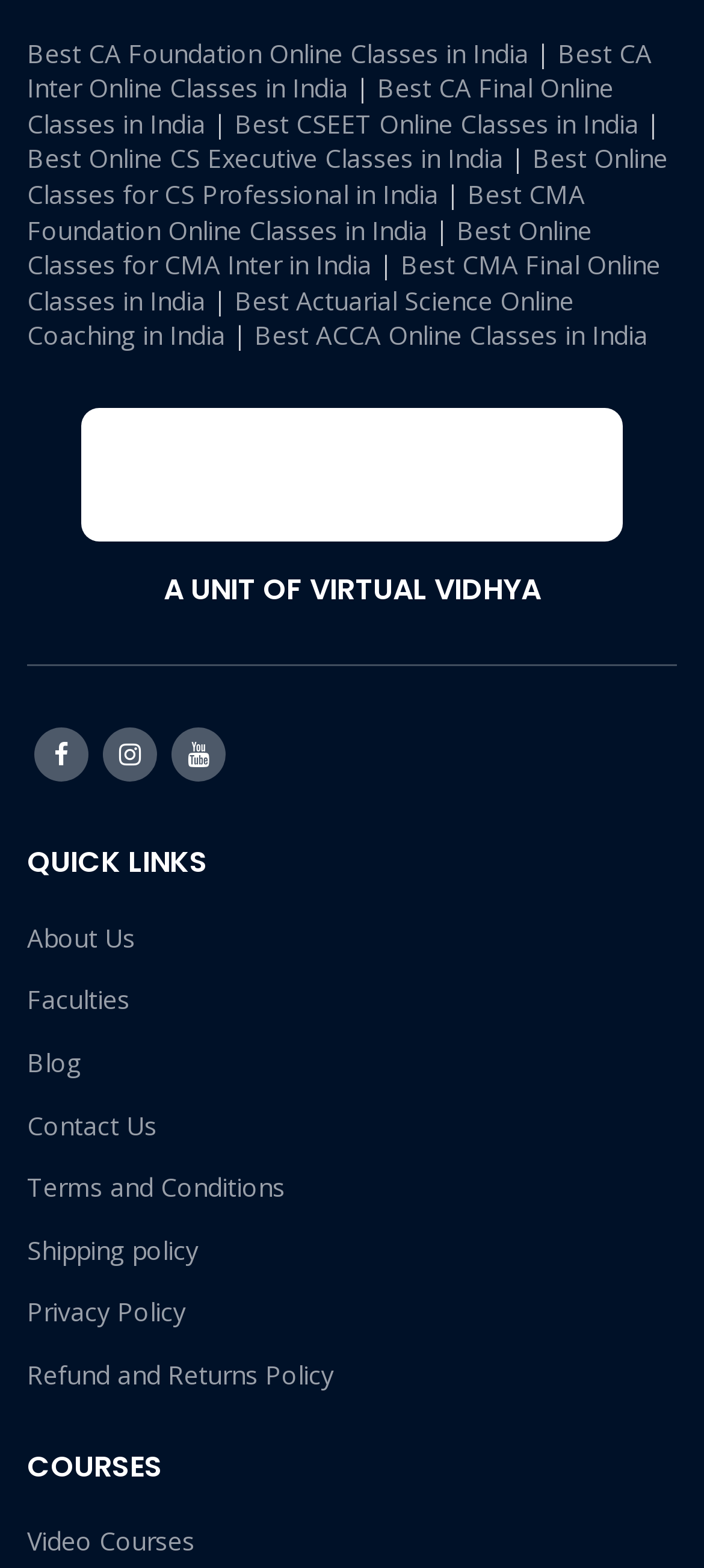What is the name of the image?
Provide an in-depth and detailed answer to the question.

I found the name of the image by looking at the image element that contains the text 'Lecture Kharido', which is located at the top of the webpage.